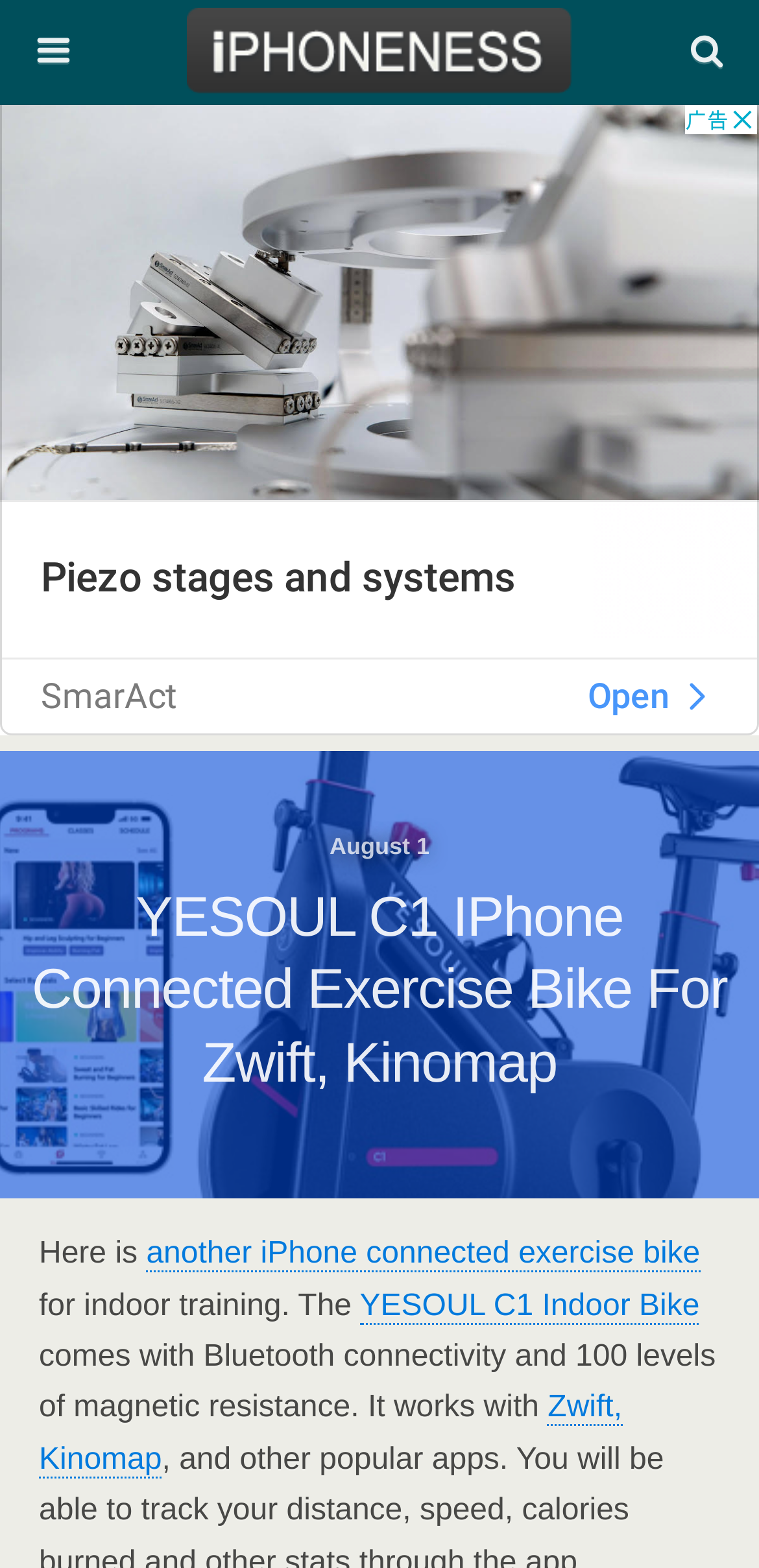Bounding box coordinates are specified in the format (top-left x, top-left y, bottom-right x, bottom-right y). All values are floating point numbers bounded between 0 and 1. Please provide the bounding box coordinate of the region this sentence describes: YESOUL C1 Indoor Bike

[0.474, 0.822, 0.922, 0.845]